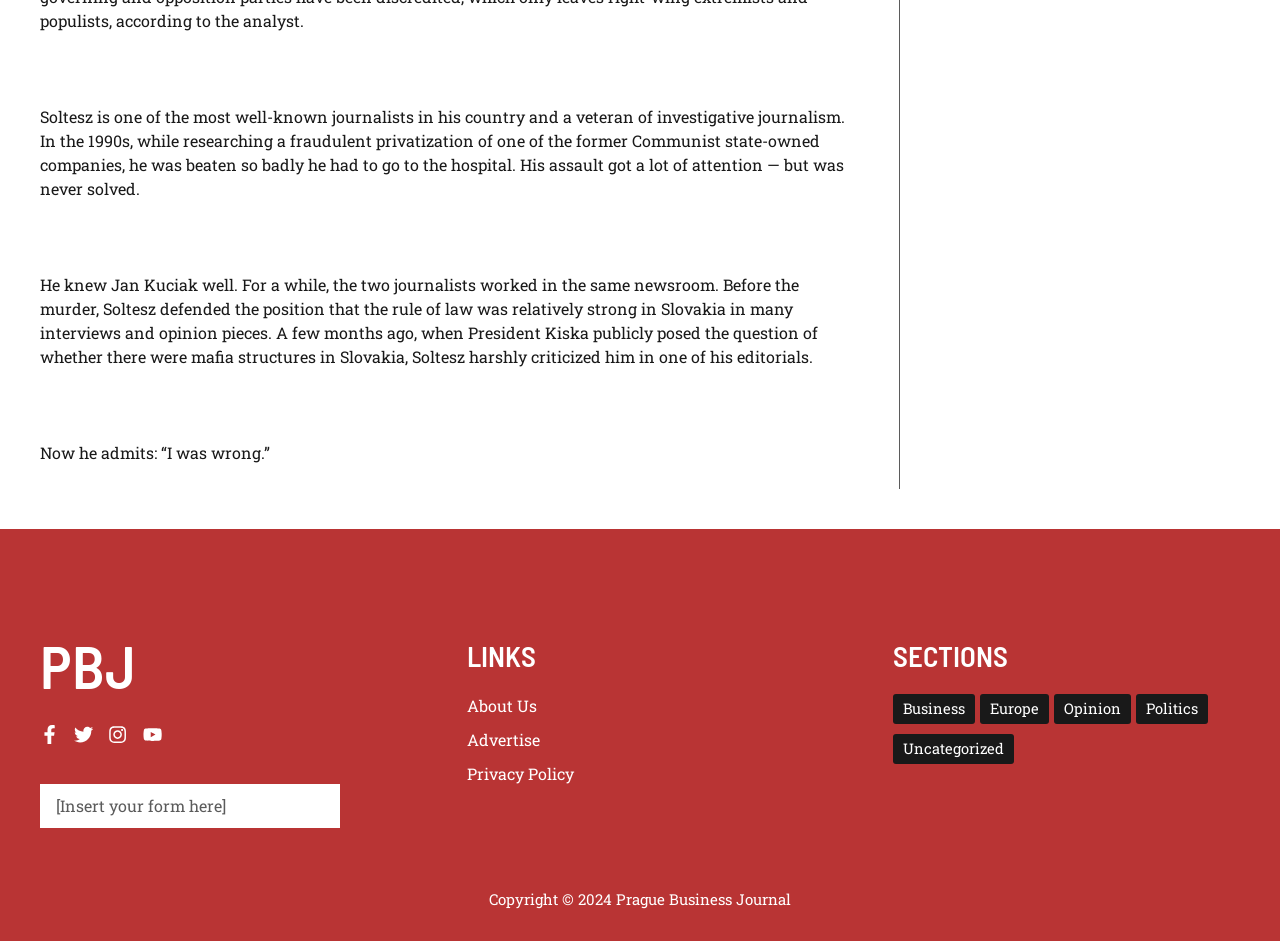Please provide a short answer using a single word or phrase for the question:
How many items are in the 'Politics' section?

1,425